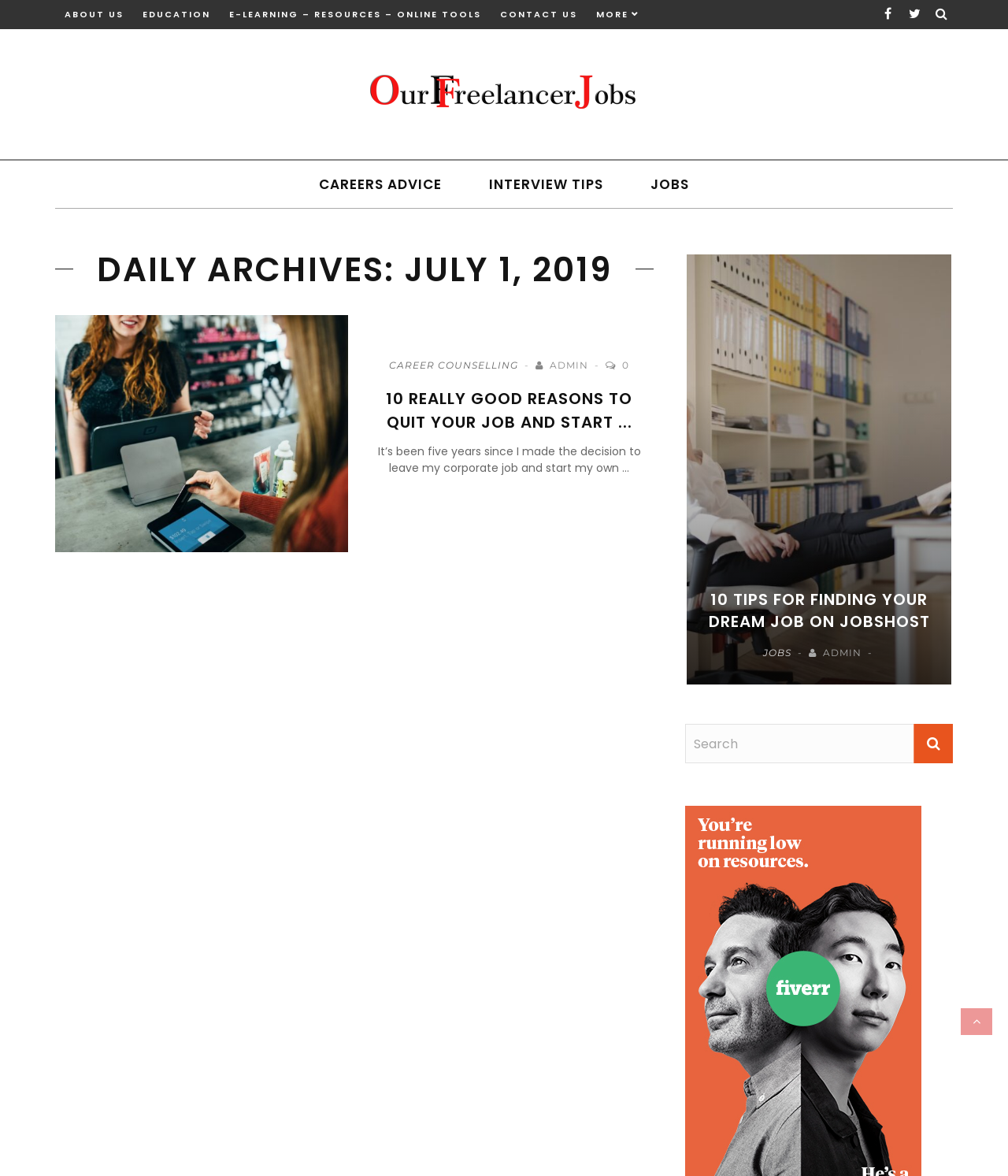Write an elaborate caption that captures the essence of the webpage.

This webpage is about freelance jobs and career development. At the top, there are five navigation links: "ABOUT US", "EDUCATION", "E-LEARNING – RESOURCES – ONLINE TOOLS", "CONTACT US", and "MORE". Next to these links, there are two social media icons. Below the navigation links, there is a logo in the middle, with a heading "logo" above it.

On the left side, there are three links: "CAREERS ADVICE", "INTERVIEW TIPS", and "JOBS". Below these links, there is a heading "DAILY ARCHIVES: JULY 1, 2019" followed by an image with the title "Quit Your Job And Start Your Own Business". 

On the right side, there is a table with four links: "CAREER COUNSELLING", "ADMIN", "0", and an article titled "10 REALLY GOOD REASONS TO QUIT YOUR JOB AND START...". Below the table, there is a paragraph of text describing the author's experience of quitting their corporate job and starting their own business.

At the bottom of the page, there are two sections. The first section has a link "Dream Job on Jobshost" with an accompanying image, a heading "10 TIPS FOR FINDING YOUR DREAM JOB ON JOBSHOST", and two links "JOBS" and "ADMIN". The second section has a search box with a label "Search".